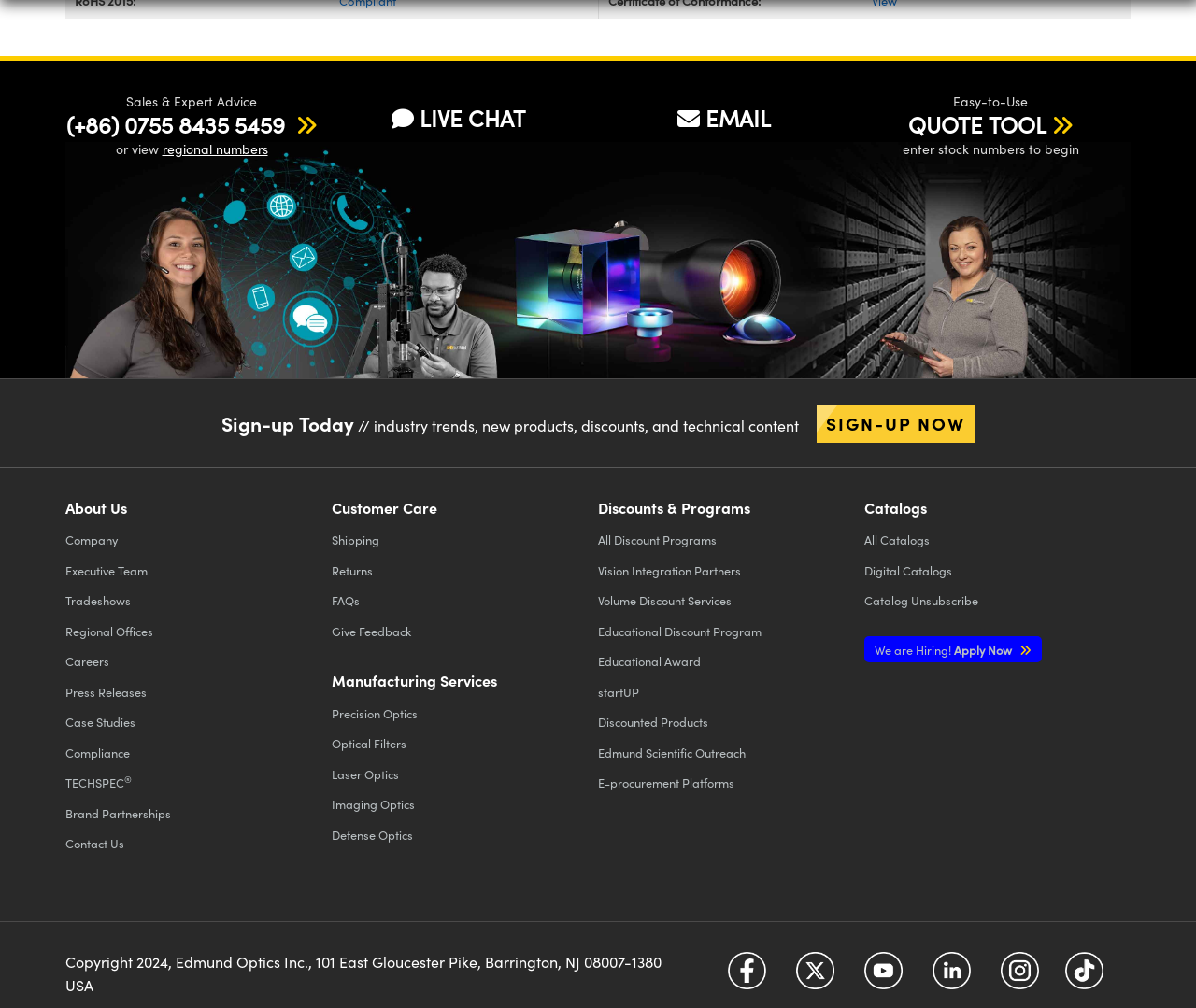Use a single word or phrase to respond to the question:
What is the 'QUOTE TOOL' used for?

To get a quote